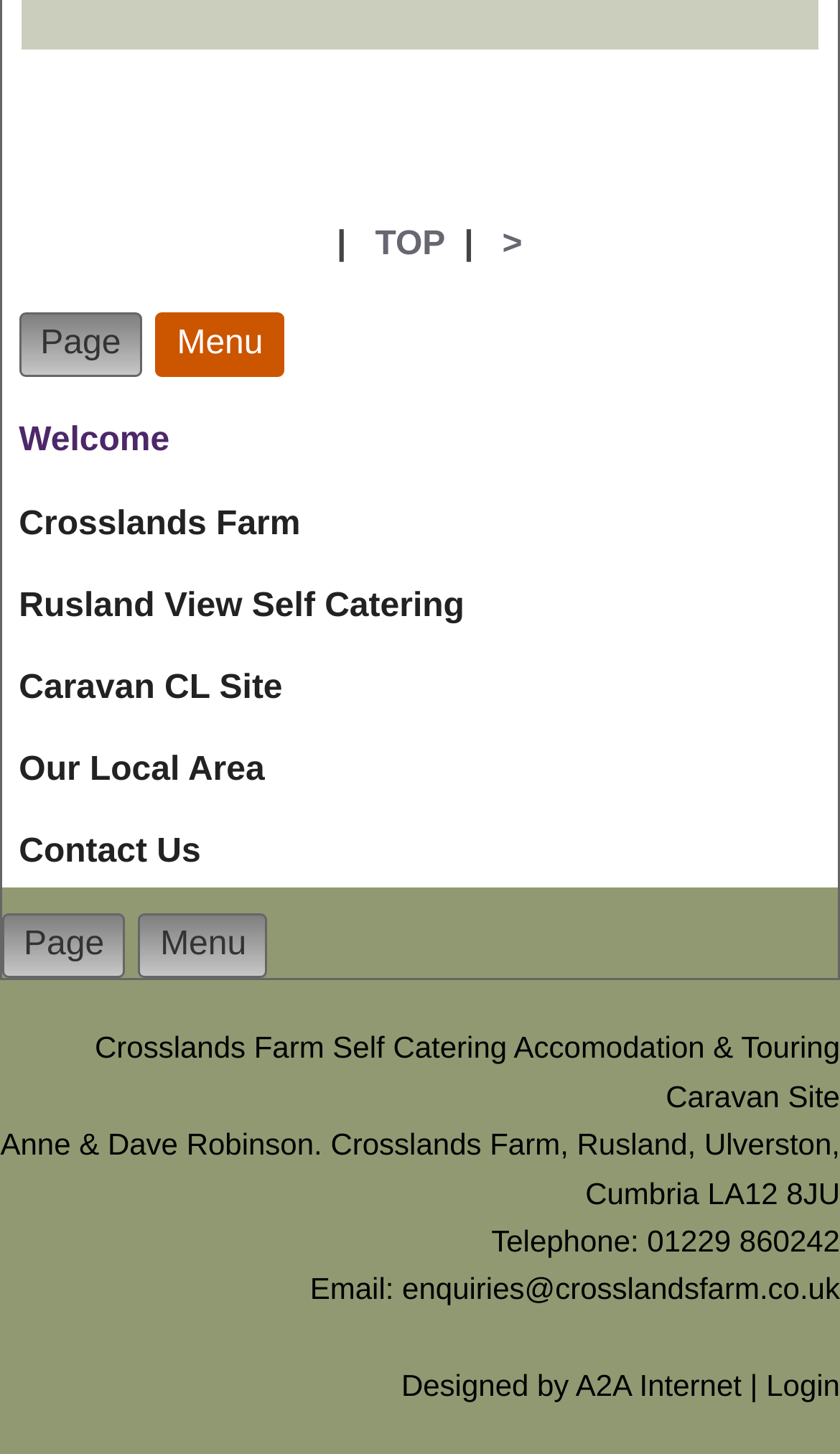Please specify the coordinates of the bounding box for the element that should be clicked to carry out this instruction: "Click on TOP". The coordinates must be four float numbers between 0 and 1, formatted as [left, top, right, bottom].

[0.447, 0.155, 0.529, 0.181]